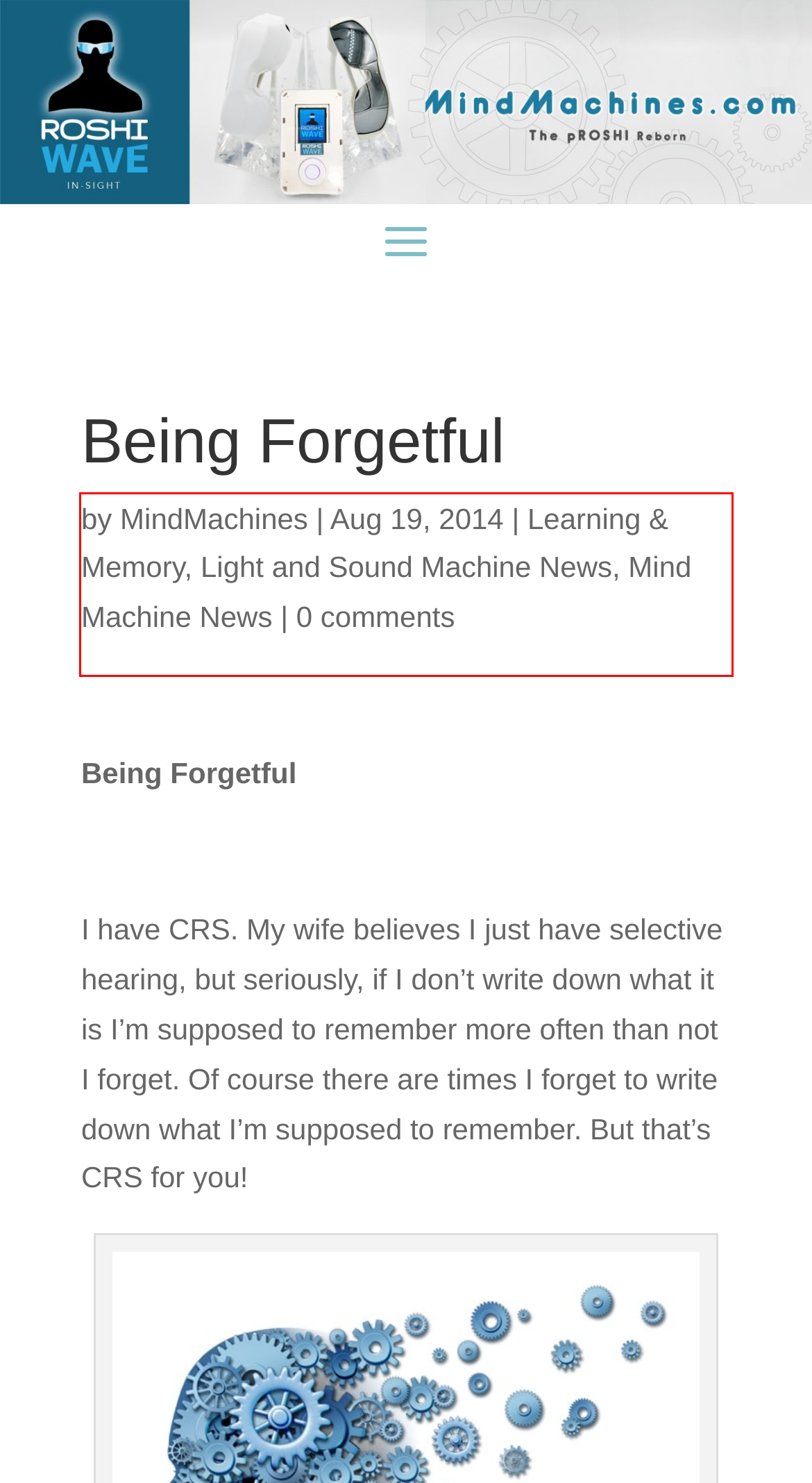In the screenshot of the webpage, find the red bounding box and perform OCR to obtain the text content restricted within this red bounding box.

by MindMachines | Aug 19, 2014 | Learning & Memory, Light and Sound Machine News, Mind Machine News | 0 comments